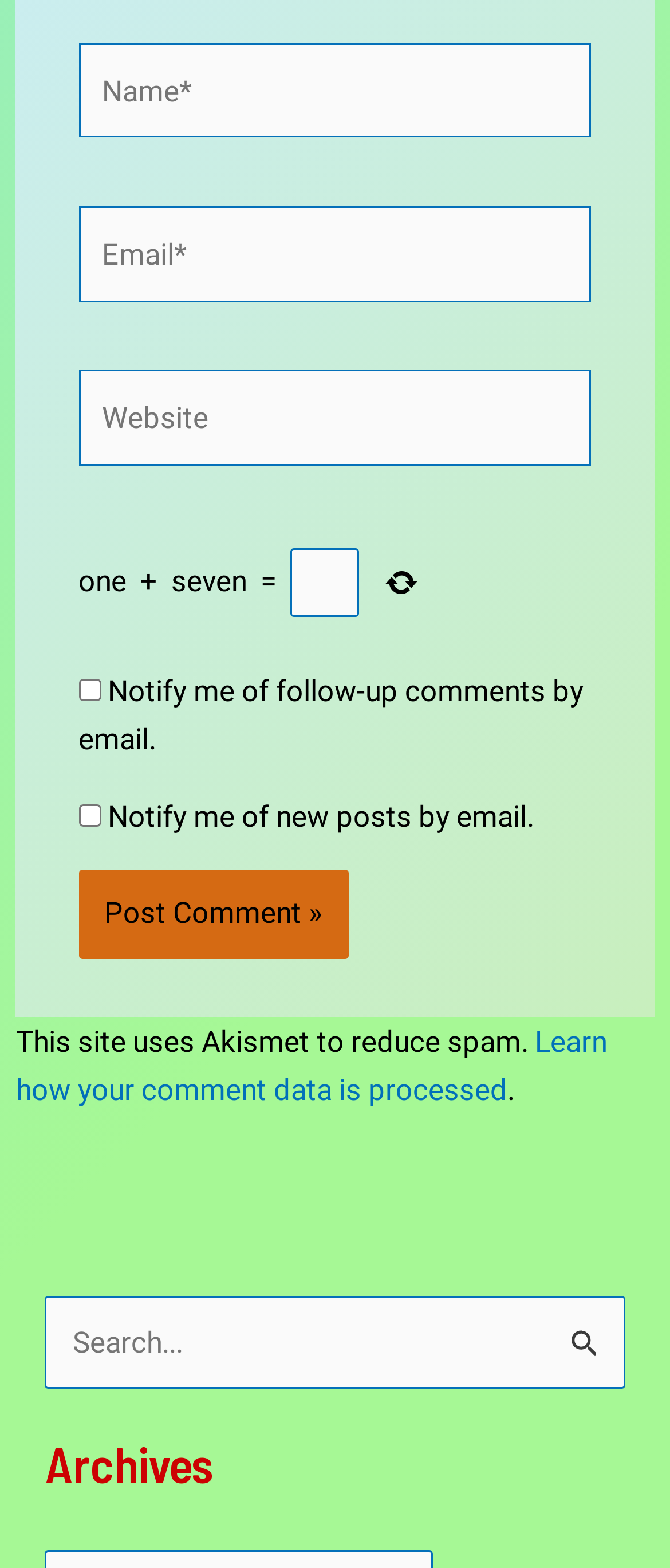Use a single word or phrase to answer this question: 
How many search buttons are there?

2